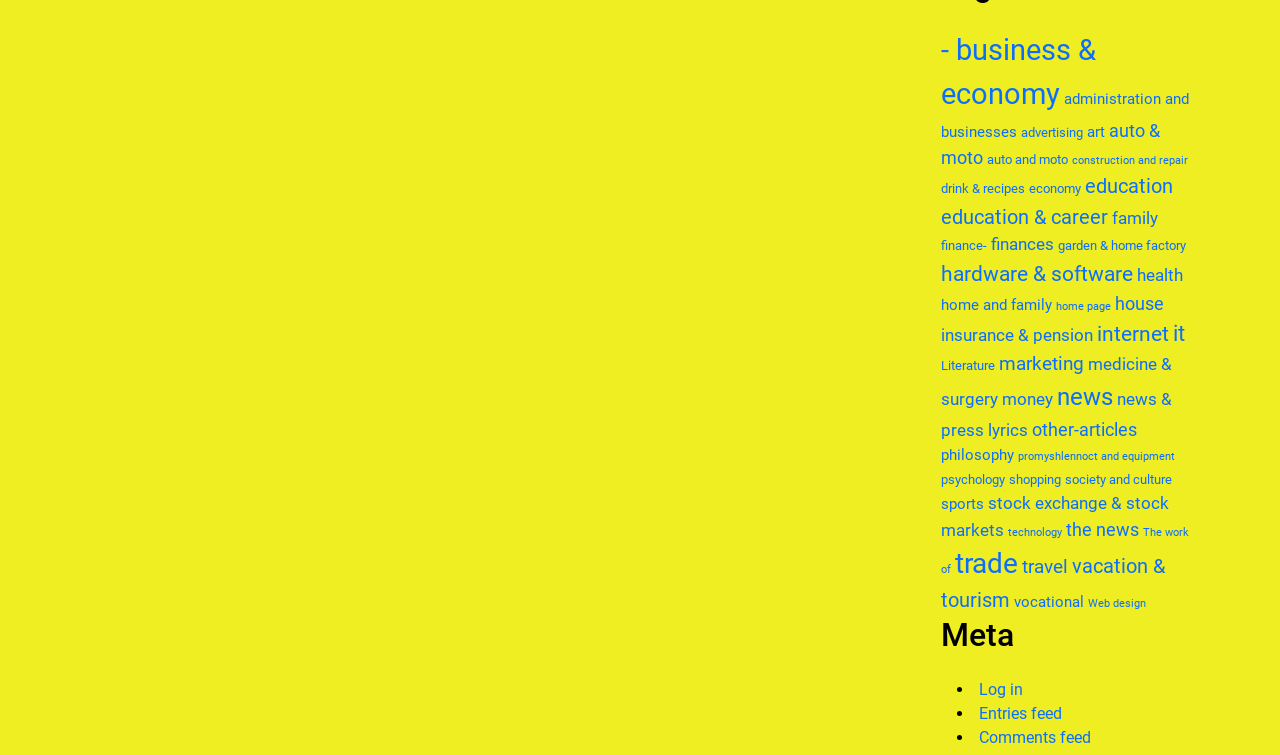By analyzing the image, answer the following question with a detailed response: What is the category with the most items?

I scanned the links on the webpage and found that the category 'trade' has 19 items, which is the highest number of items among all categories.